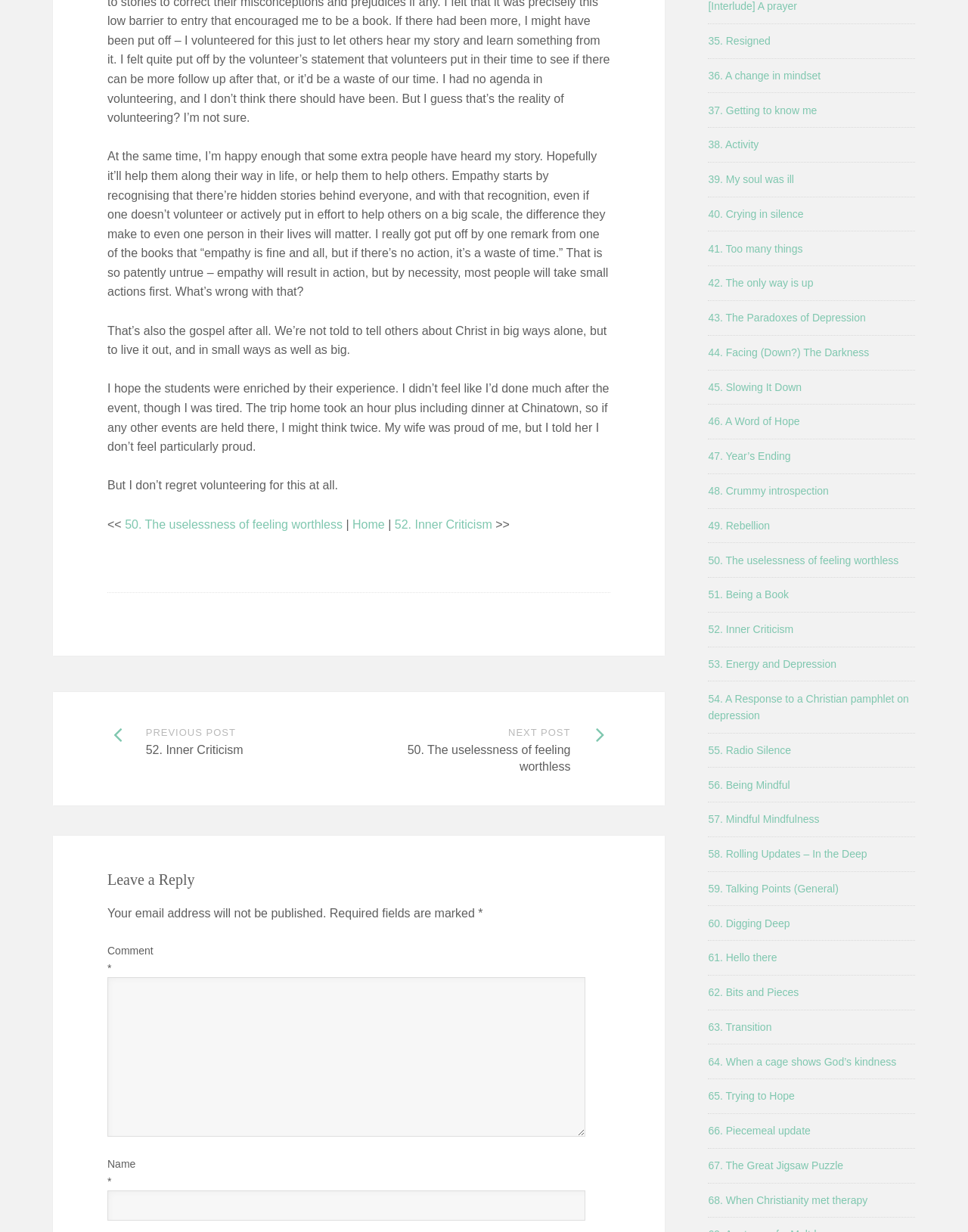Locate the bounding box coordinates of the element that should be clicked to execute the following instruction: "Click the '[Interlude] A prayer' link".

[0.732, 0.0, 0.823, 0.01]